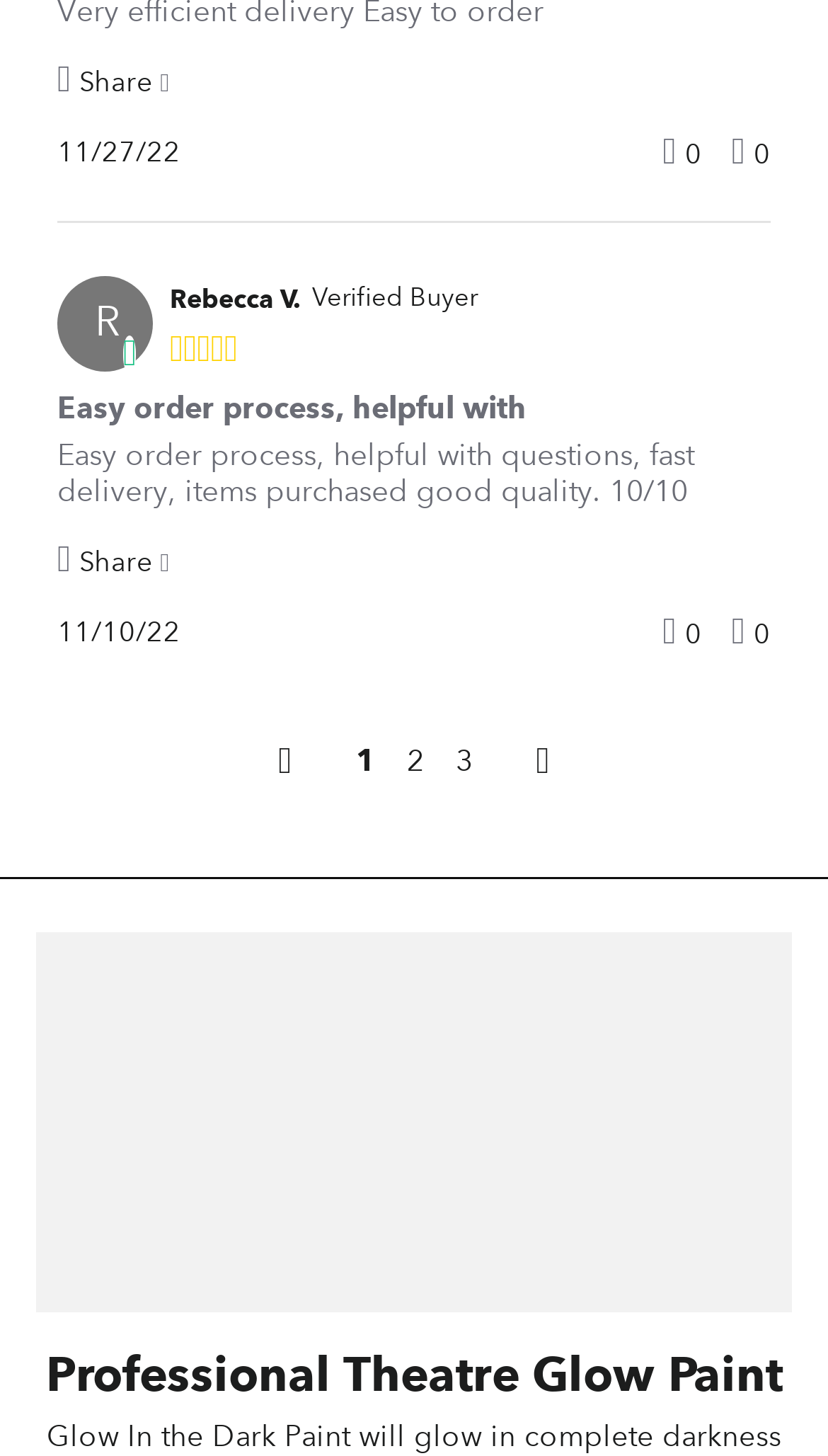Identify the bounding box coordinates for the element you need to click to achieve the following task: "Go to Next Page". Provide the bounding box coordinates as four float numbers between 0 and 1, in the form [left, top, right, bottom].

[0.647, 0.51, 0.664, 0.535]